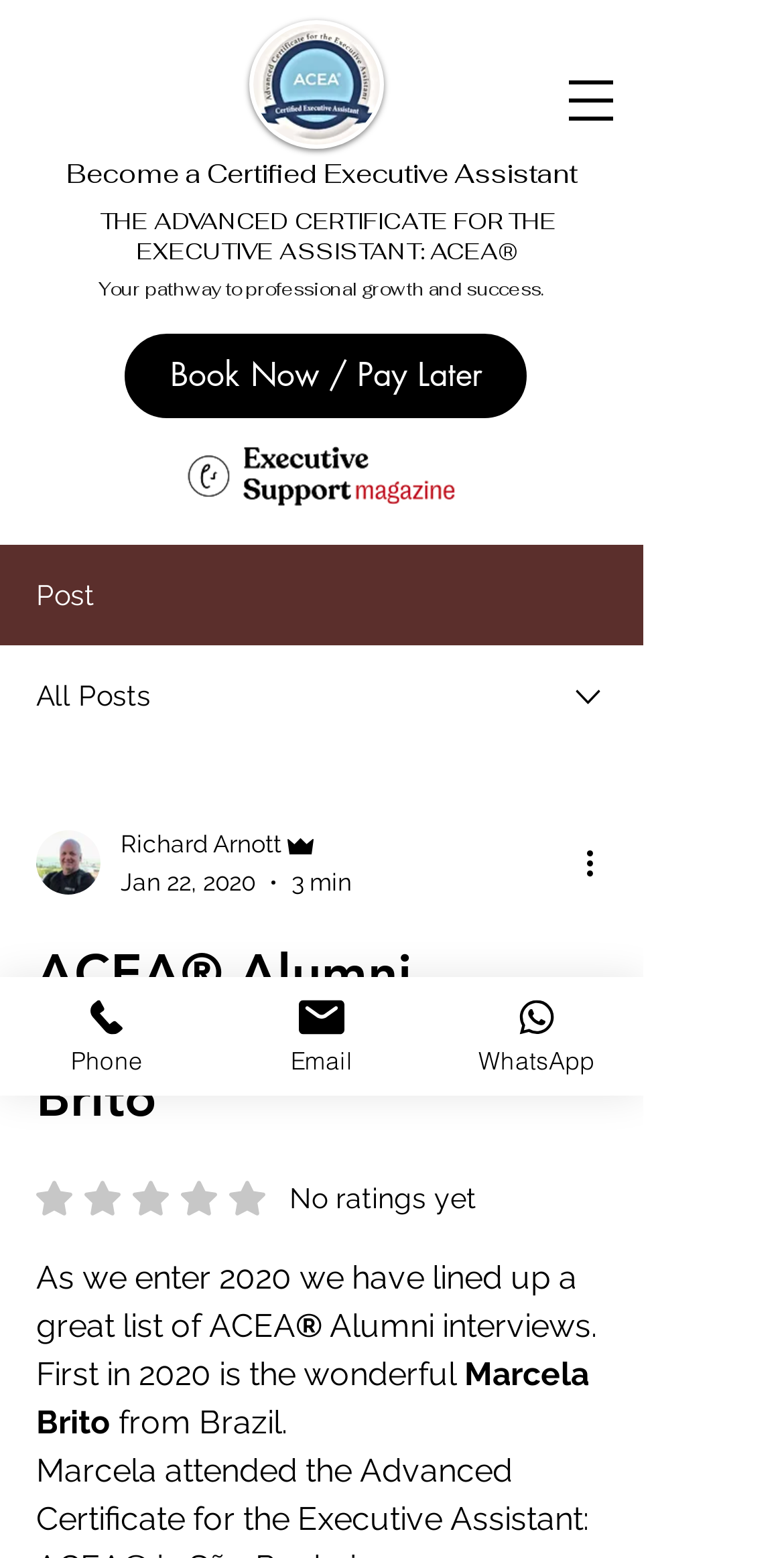Determine the bounding box coordinates for the area you should click to complete the following instruction: "View the post by Richard Arnott".

[0.154, 0.53, 0.359, 0.554]